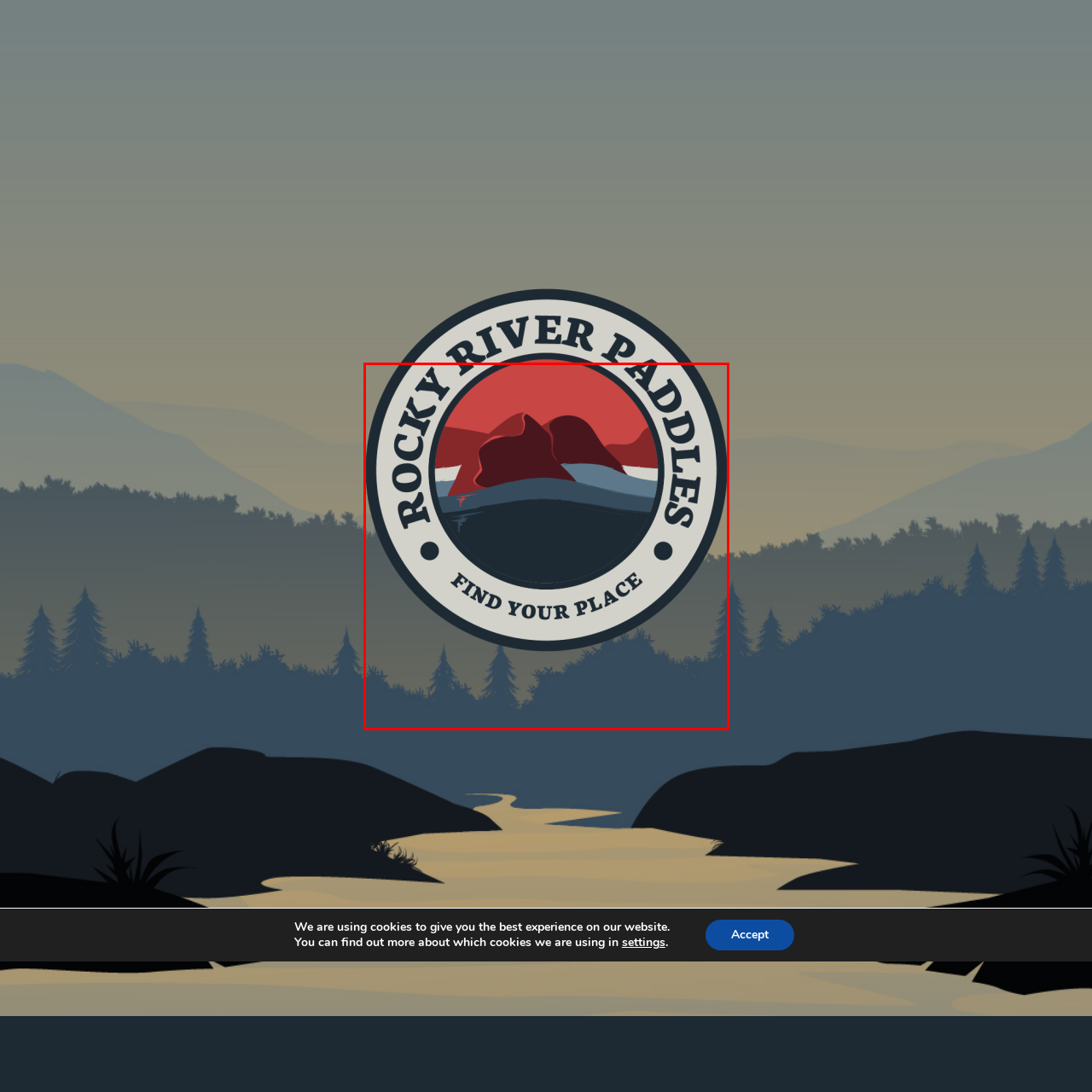Observe the image encased in the red box and deliver an in-depth response to the subsequent question by interpreting the details within the image:
What phrase is written below the graphic?

According to the caption, the phrase 'FIND YOUR PLACE' is written below the central graphic, which encourages exploration and connection with nature.